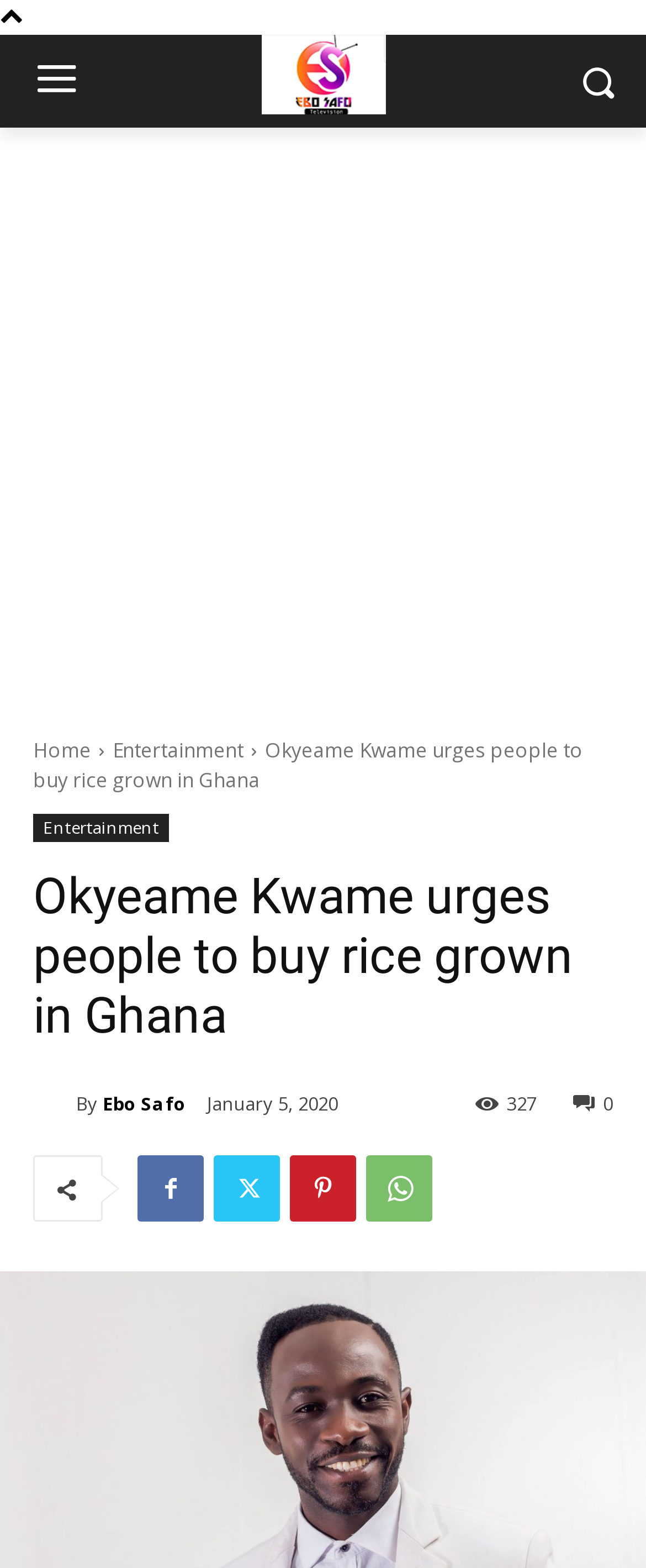Bounding box coordinates are specified in the format (top-left x, top-left y, bottom-right x, bottom-right y). All values are floating point numbers bounded between 0 and 1. Please provide the bounding box coordinate of the region this sentence describes: aria-label="Advertisement" name="aswift_1" title="Advertisement"

[0.0, 0.092, 1.0, 0.436]